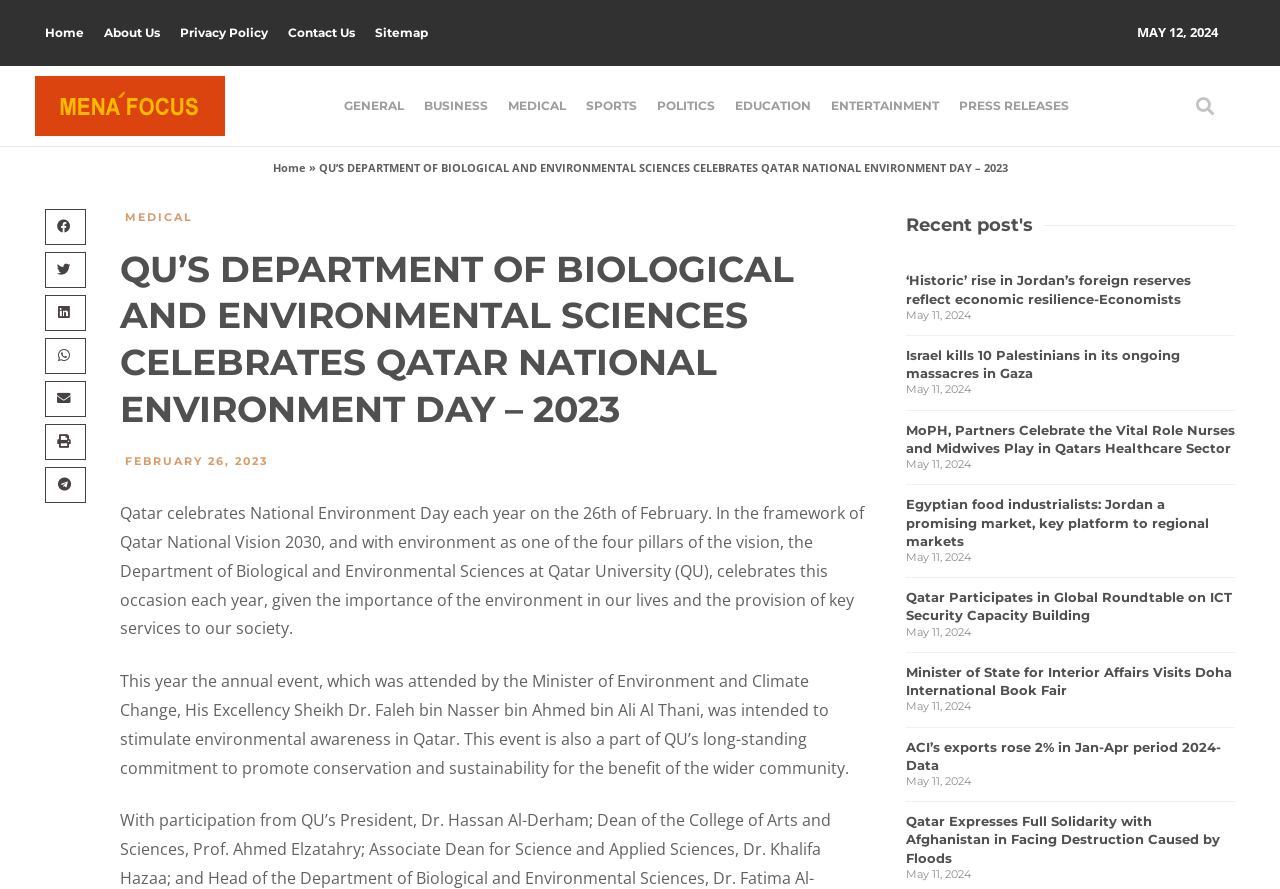How many links are available in the footer section?
Can you provide an in-depth and detailed response to the question?

I counted the number of links available in the footer section of the webpage, which are 'Home', 'About Us', 'Privacy Policy', 'Contact Us', and 'Sitemap', and found that there are 5 links available in the footer section.